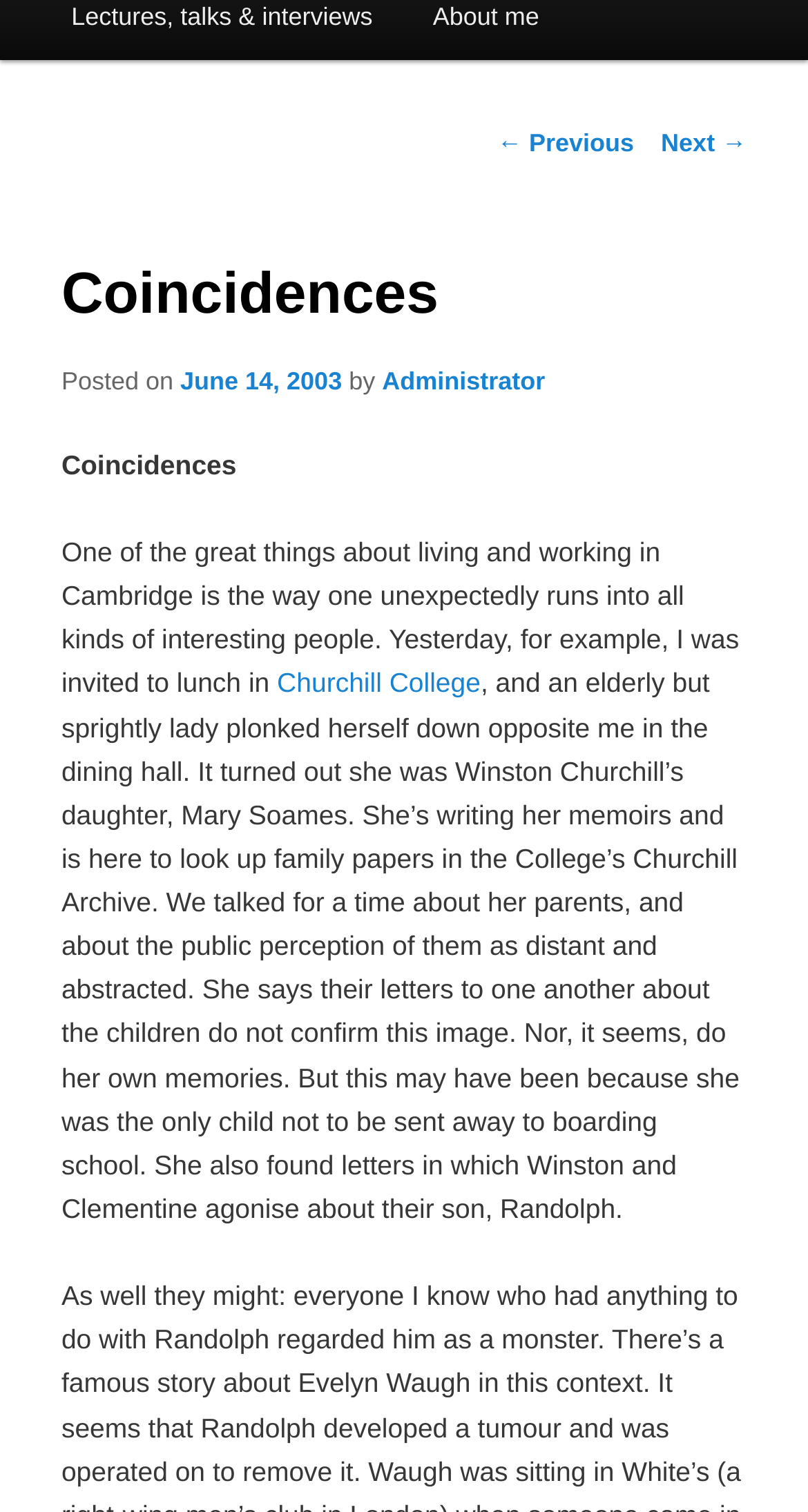Bounding box coordinates must be specified in the format (top-left x, top-left y, bottom-right x, bottom-right y). All values should be floating point numbers between 0 and 1. What are the bounding box coordinates of the UI element described as: ← Previous

[0.615, 0.085, 0.785, 0.104]